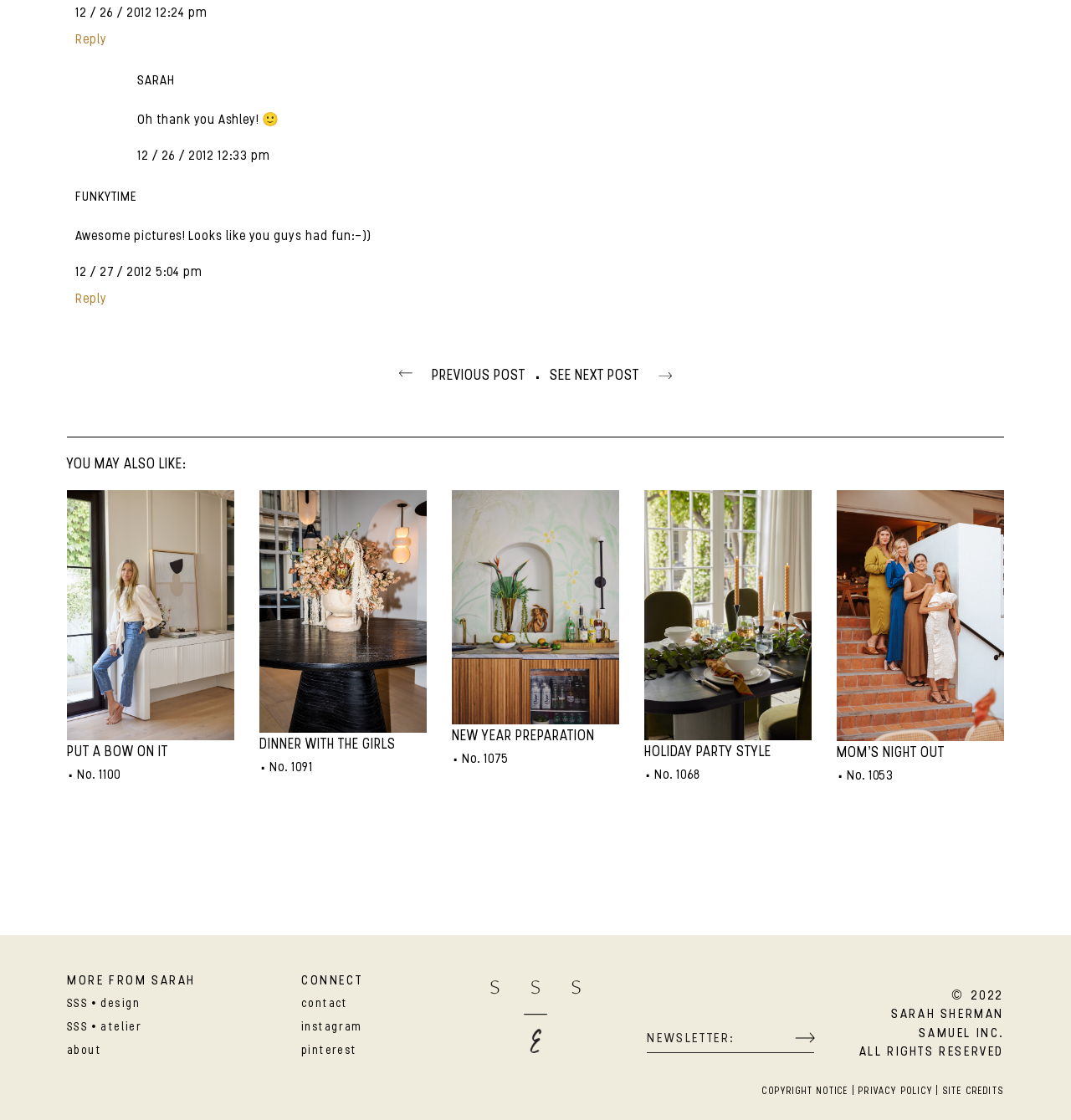Pinpoint the bounding box coordinates of the element to be clicked to execute the instruction: "Subscribe to newsletter".

[0.604, 0.914, 0.76, 0.94]